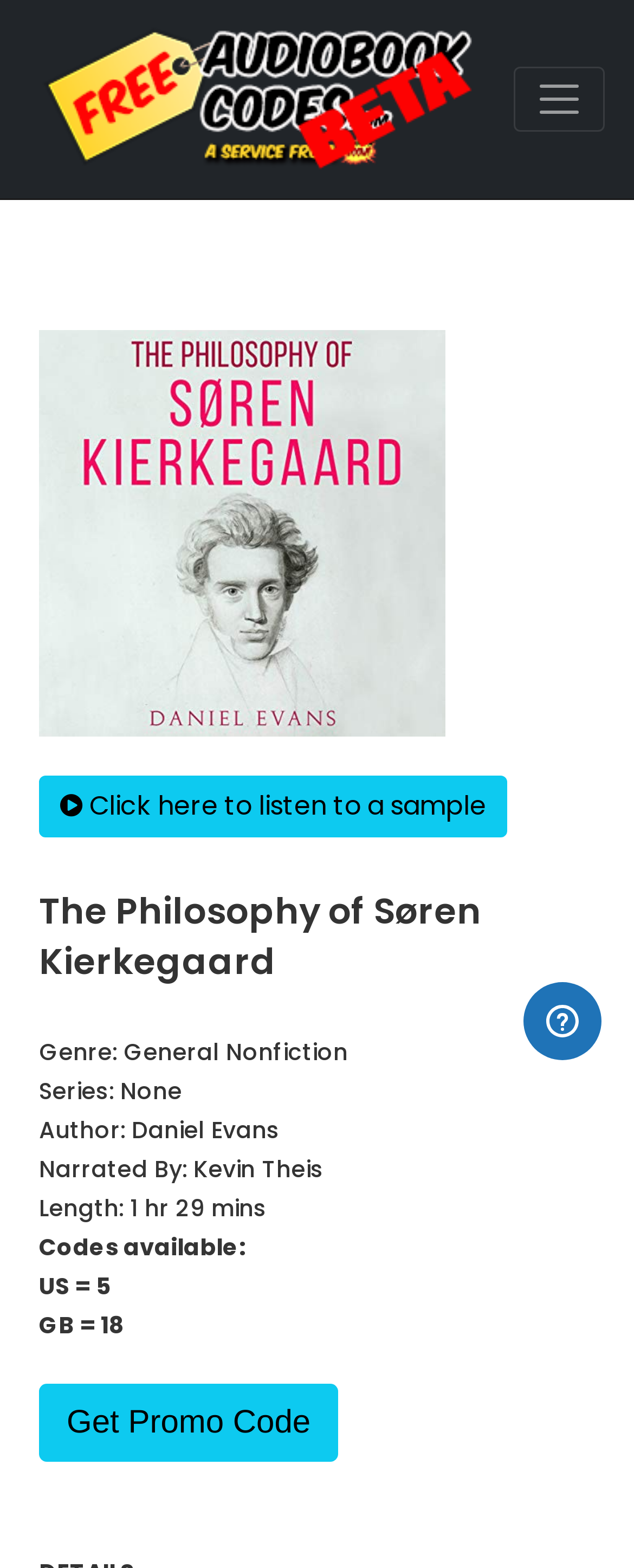Extract the bounding box coordinates for the described element: "Shop". The coordinates should be represented as four float numbers between 0 and 1: [left, top, right, bottom].

None